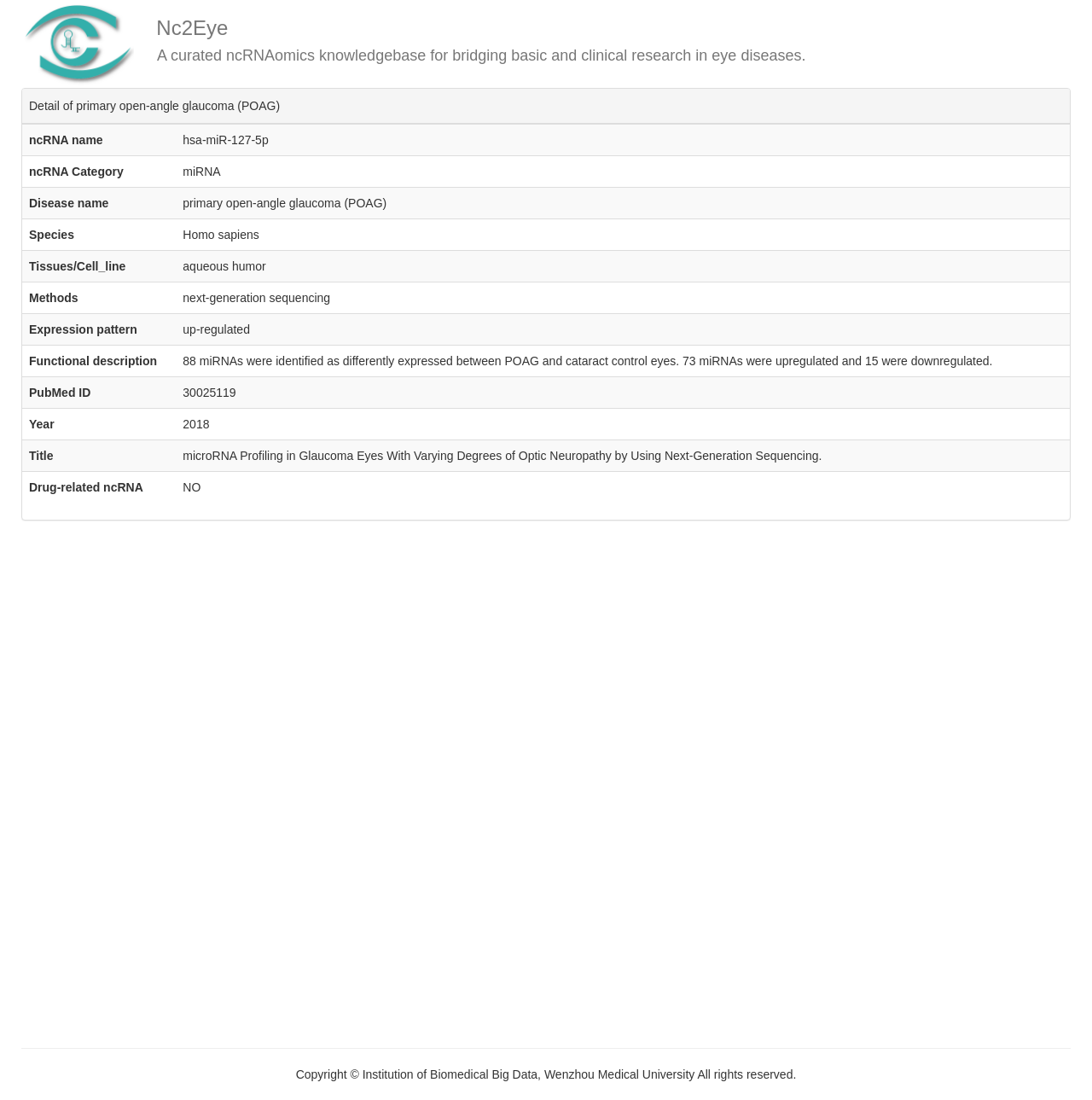Provide a brief response using a word or short phrase to this question:
What is the category of the ncRNA 'hsa-miR-127-5p'?

miRNA